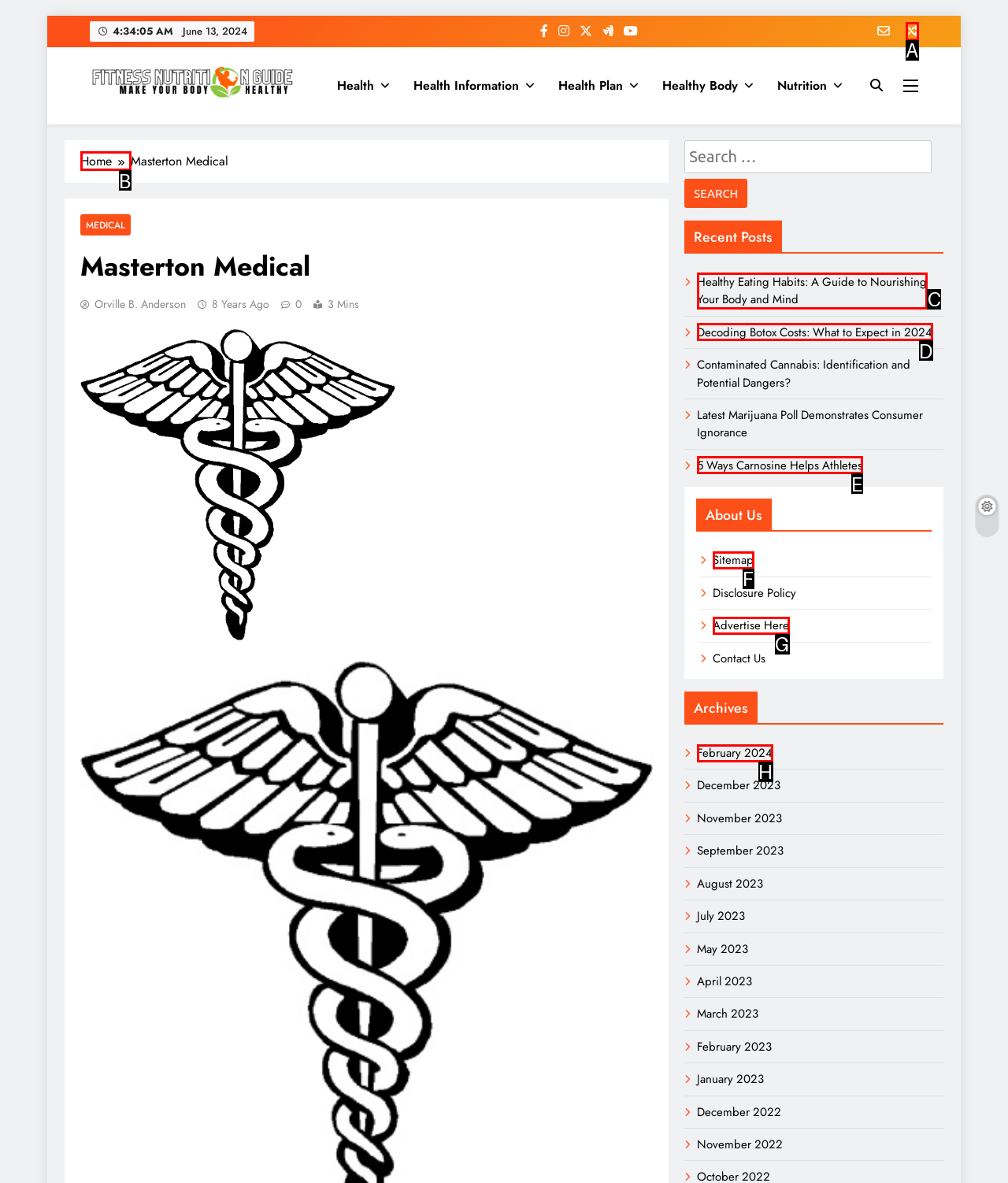Identify the HTML element you need to click to achieve the task: Read the latest news. Respond with the corresponding letter of the option.

C